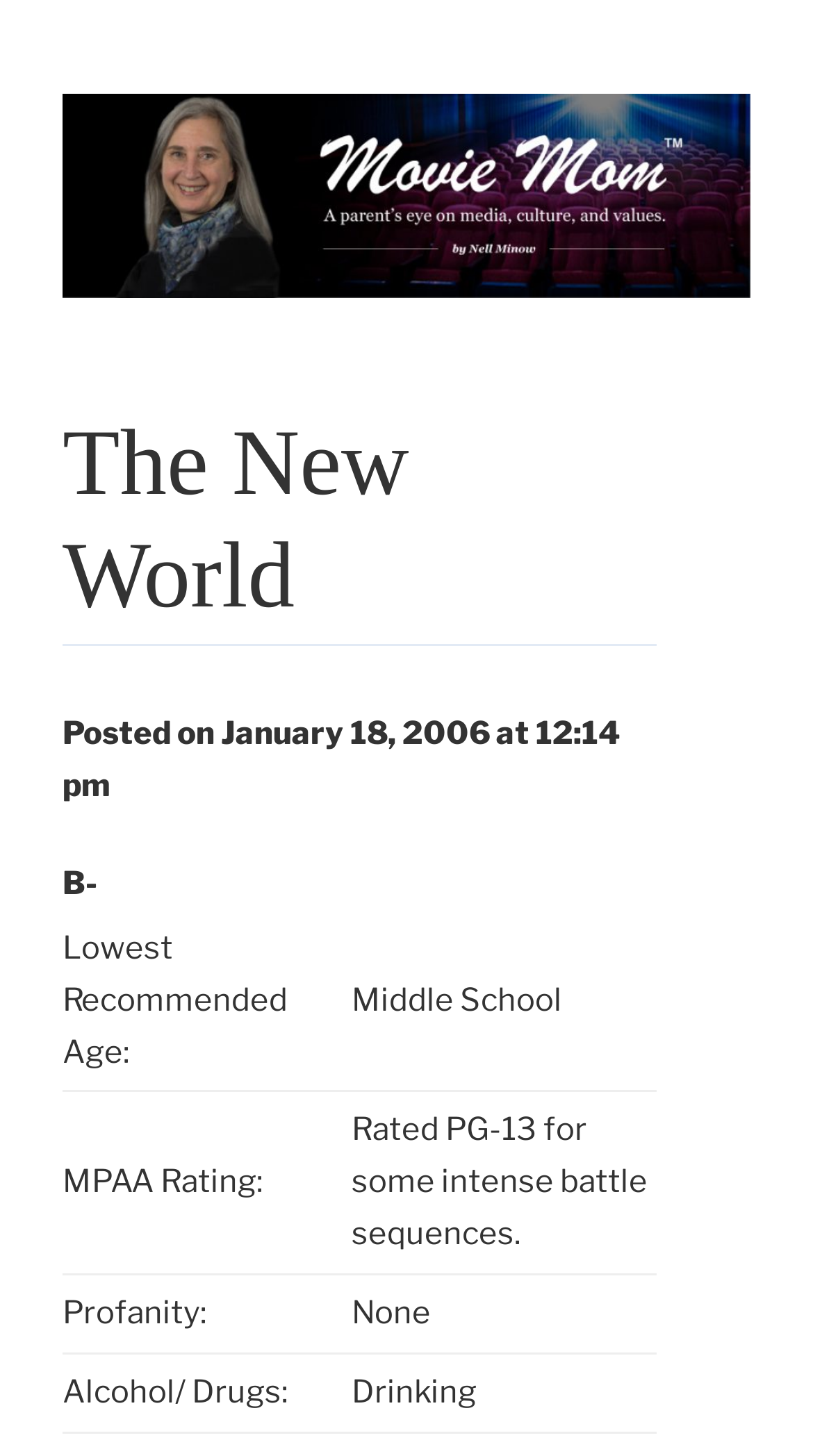Create a detailed summary of all the visual and textual information on the webpage.

The webpage is about a movie review of "The New World" on a website called "Movie Mom". At the top, there is a link to "Movie Mom" accompanied by an image with the same name. Below the image, the title "The New World" is displayed in a heading. 

Under the title, there is a line of text indicating the post date and time, "Posted on January 18, 2006 at 12:14 pm". Next to it, a rating "B-" is shown. 

Below the rating, there is a table with four rows. The first row contains information about the recommended age, which is "Middle School". The second row displays the MPAA rating, which is "Rated PG-13 for some intense battle sequences." The third row shows that there is no profanity in the movie. The last row indicates that there is some drinking in the movie.